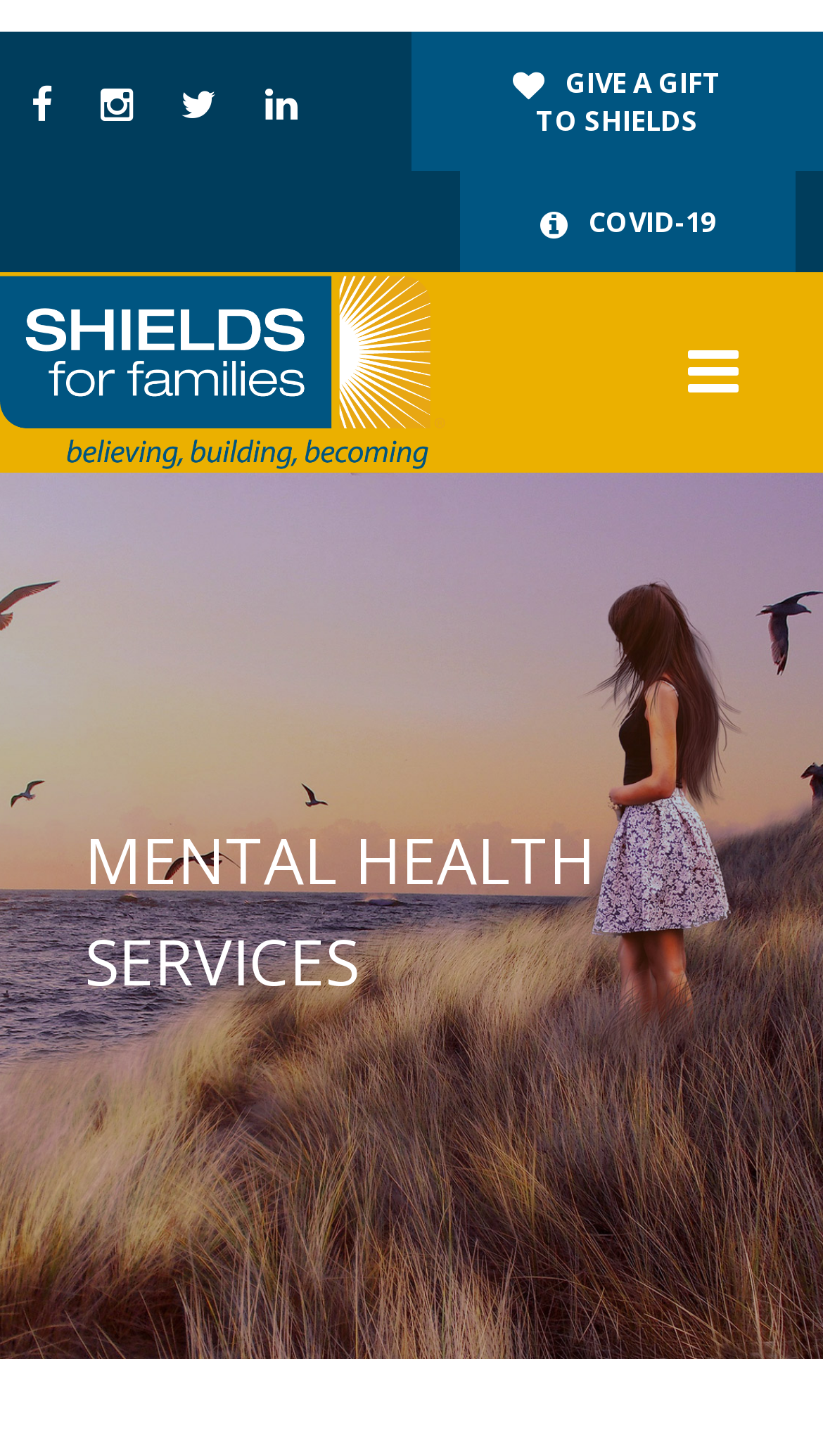Identify the webpage's primary heading and generate its text.

MENTAL HEALTH SERVICES